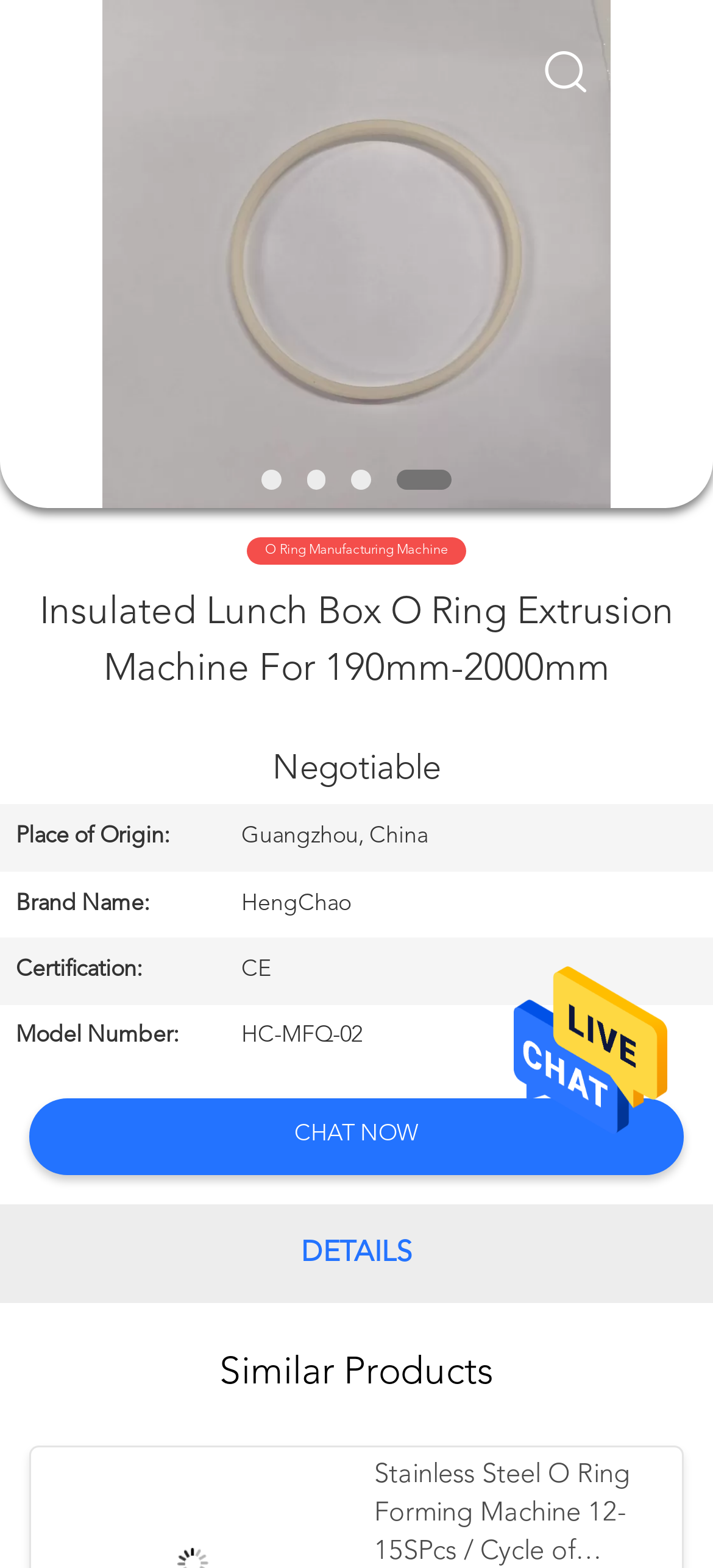Please identify the primary heading on the webpage and return its text.

Insulated Lunch Box O Ring Extrusion Machine For 190mm-2000mm